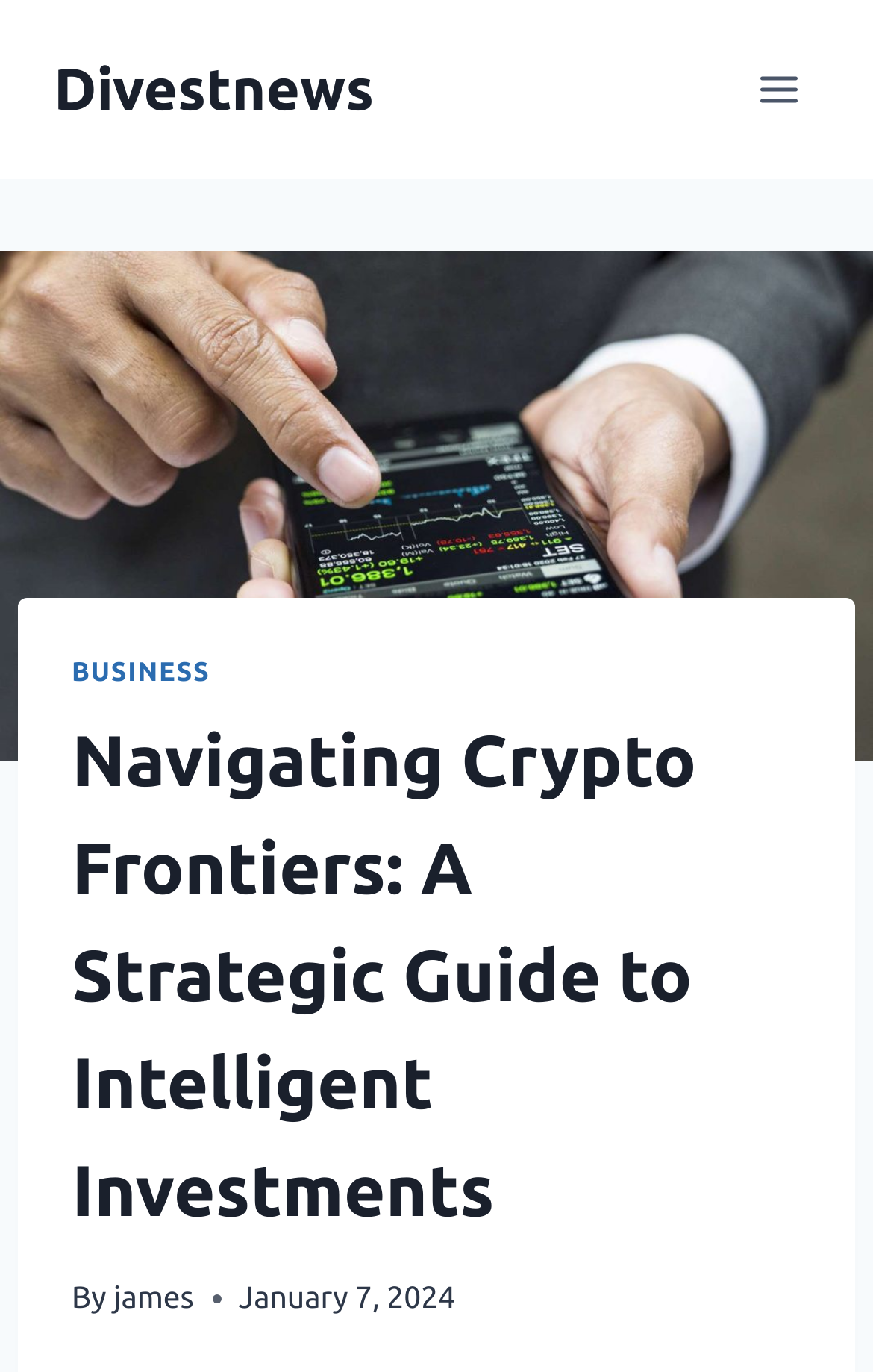What is the category of the article?
Please respond to the question with as much detail as possible.

I determined the category of the article by looking at the link 'BUSINESS' which is a sibling of the heading 'Navigating Crypto Frontiers: A Strategic Guide to Intelligent Investments'.